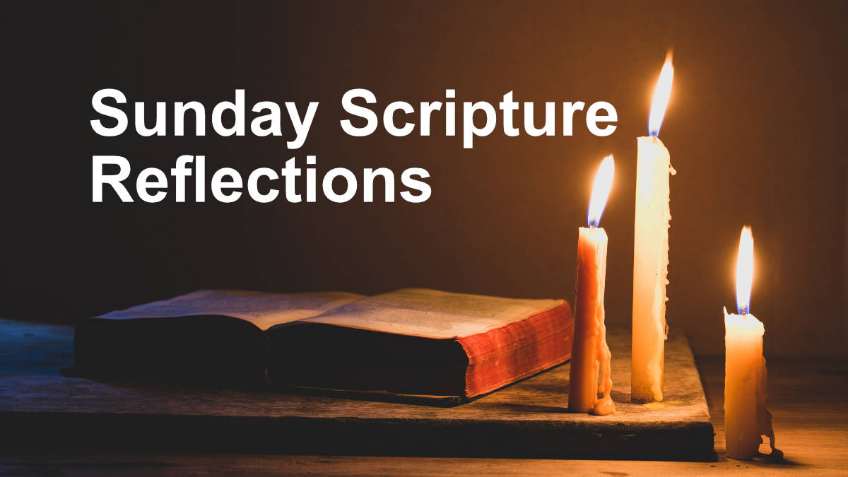Explain all the elements you observe in the image.

The image captures a serene moment with the title "Sunday Scripture Reflections" prominently displayed in bold text. In the foreground, an open book lies on a wooden surface, hinting at a focus on spiritual or religious exploration. Beside the book, three candles, each burning brightly, cast a warm glow that enhances the atmosphere of reflection and contemplation. The flickering flames symbolize enlightenment and the search for deeper meaning, inviting viewers to engage in introspective thought during the Sunday gathering. The overall composition exudes a sense of peace, drawing attention to the importance of taking time for scripture and personal reflection amidst the hustle of daily life.